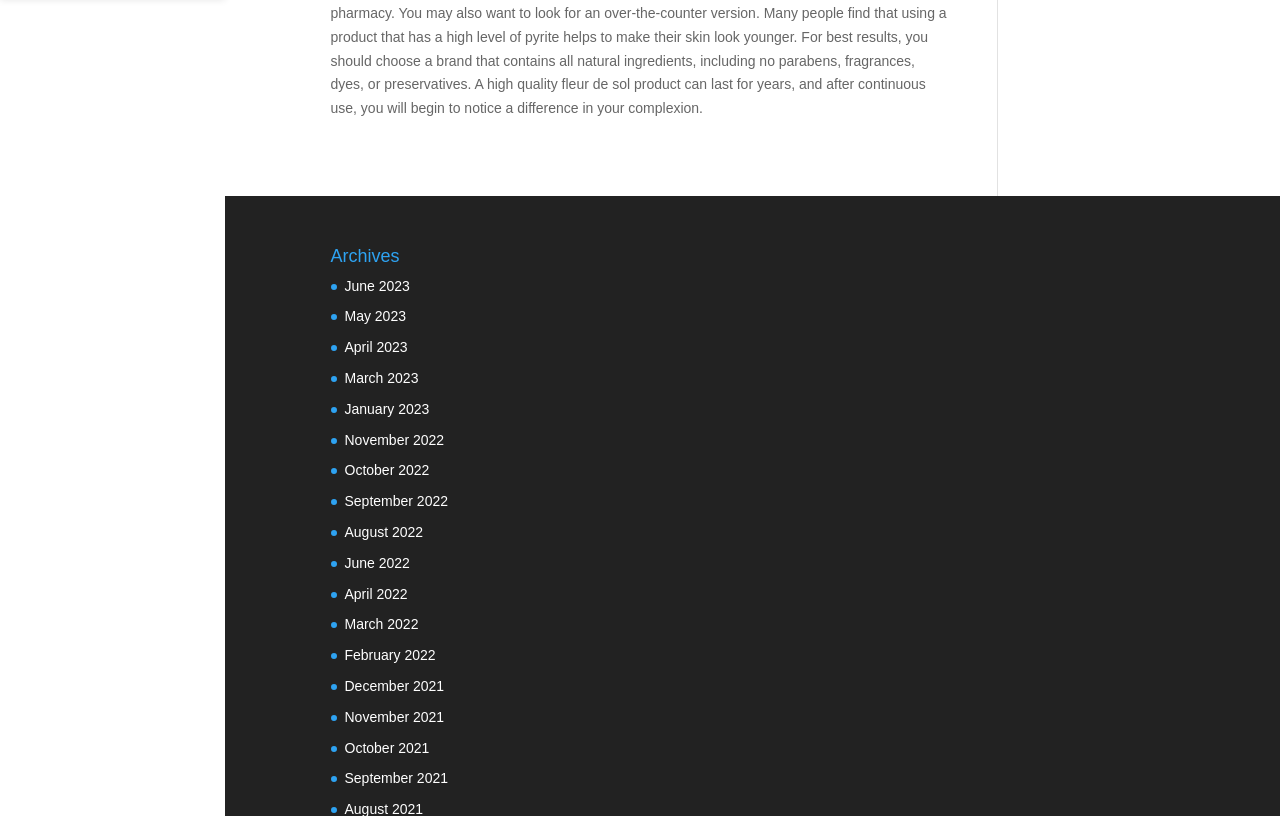Determine the bounding box coordinates for the area you should click to complete the following instruction: "view archives for April 2023".

[0.269, 0.416, 0.318, 0.435]